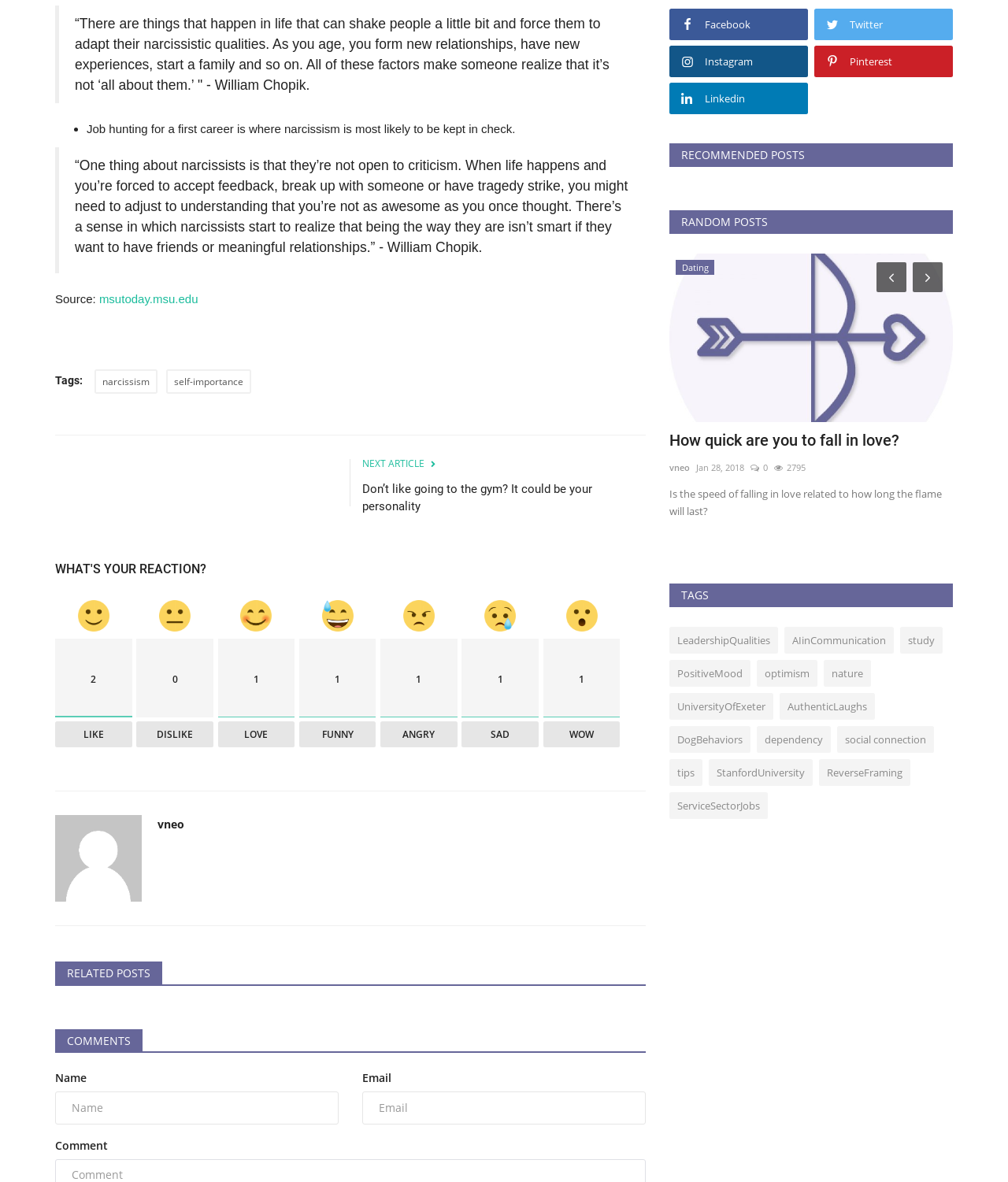What is the title of the recommended post?
Please provide a detailed and comprehensive answer to the question.

The recommended post is a link with a title 'How quick are you to fall in love?' and a description 'Is the speed of falling in love related to how long the flame will last?'.